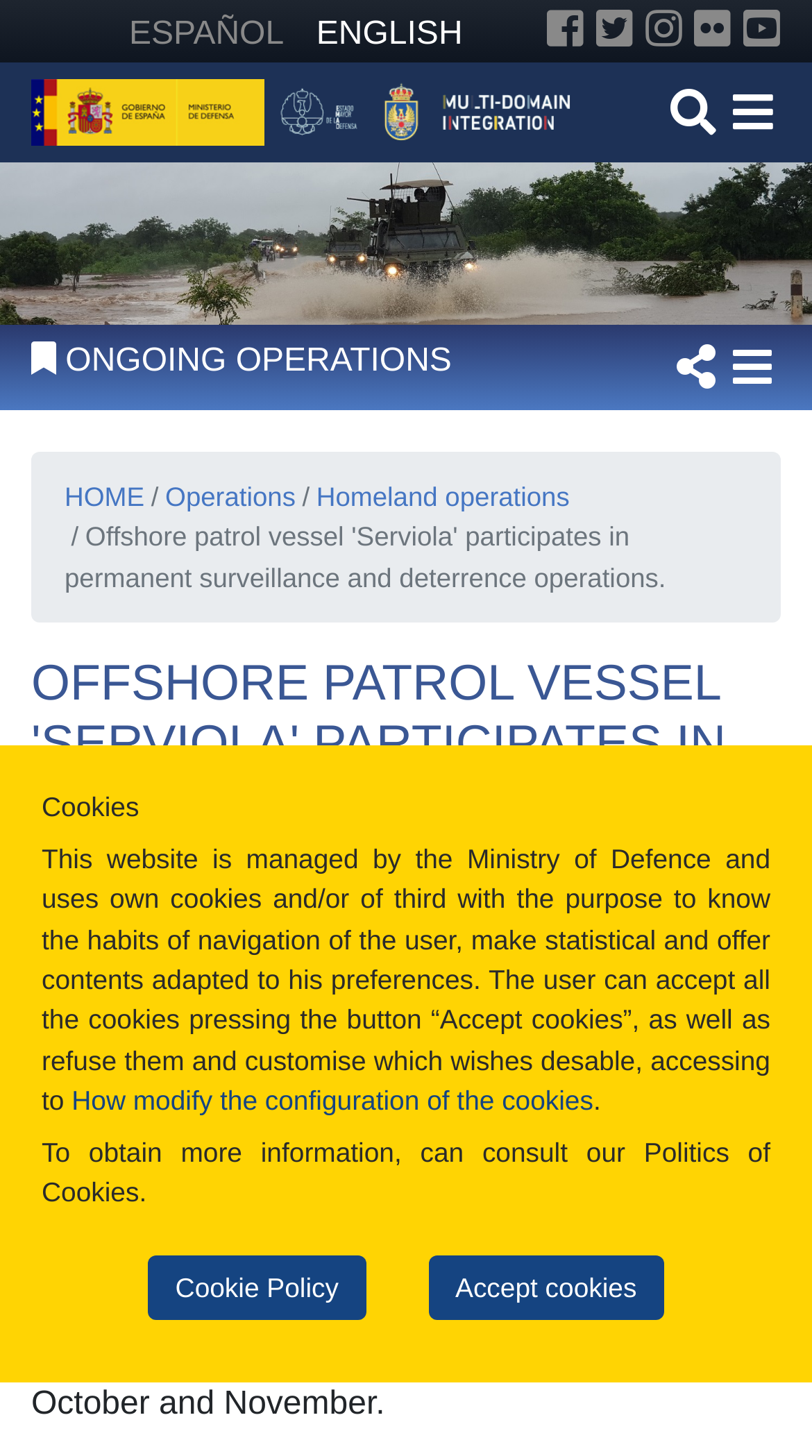Specify the bounding box coordinates of the area that needs to be clicked to achieve the following instruction: "Switch to English".

[0.377, 0.011, 0.583, 0.036]